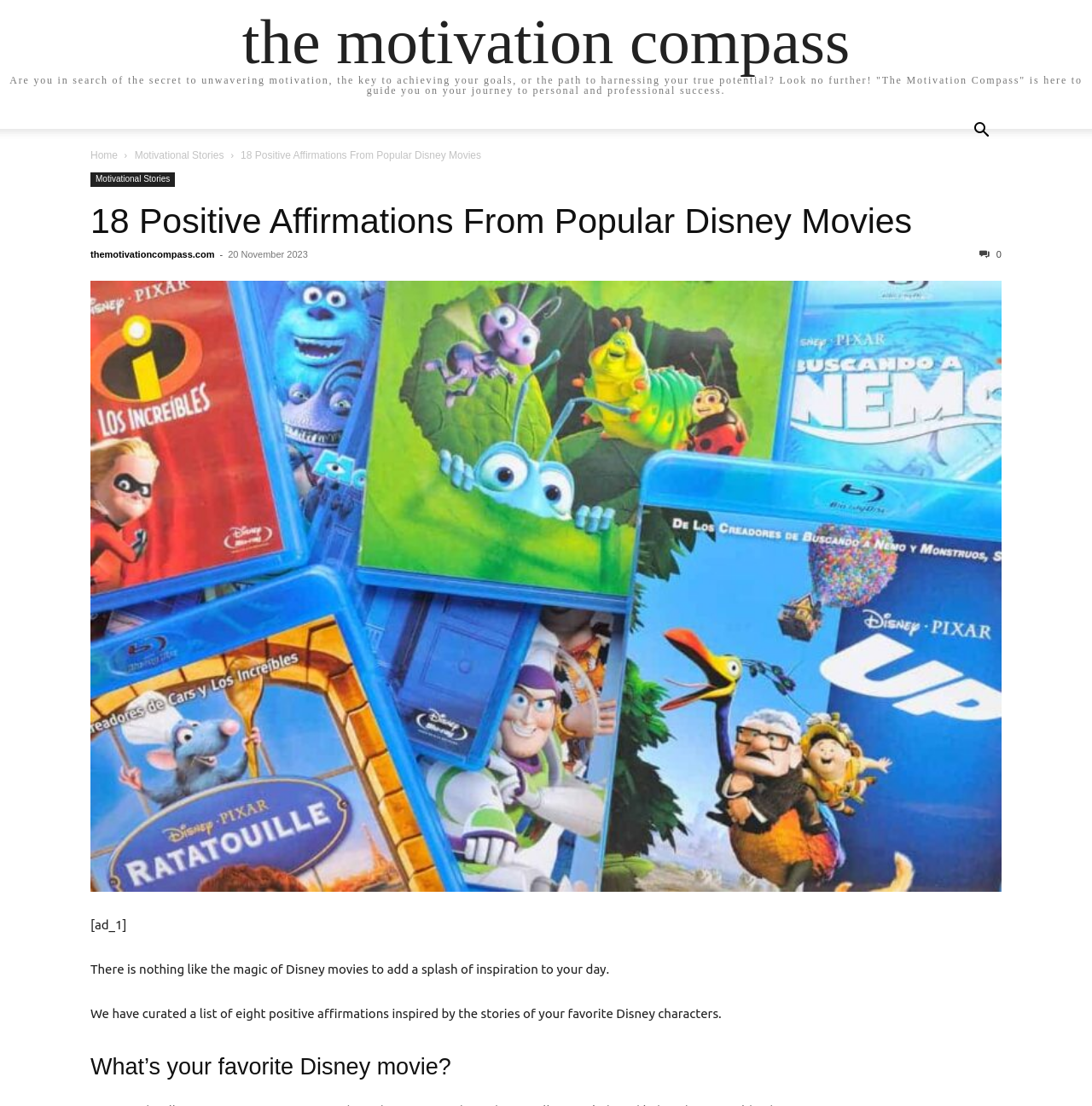Reply to the question with a single word or phrase:
What type of content is below the heading 'What’s your favorite Disney movie?'?

Affirmations